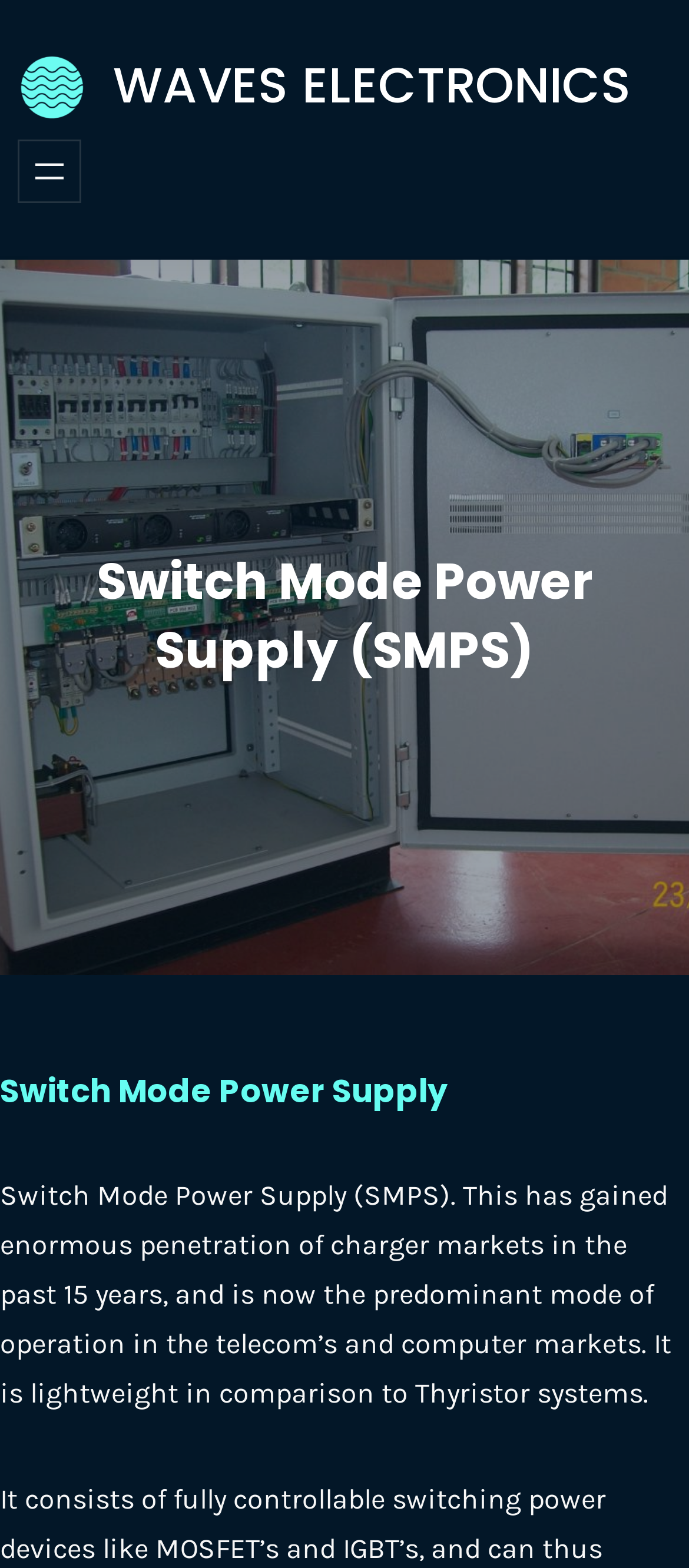What has gained enormous penetration in charger markets?
Examine the image closely and answer the question with as much detail as possible.

According to the static text on the webpage, Switch Mode Power Supply (SMPS) has gained enormous penetration of charger markets in the past 15 years.